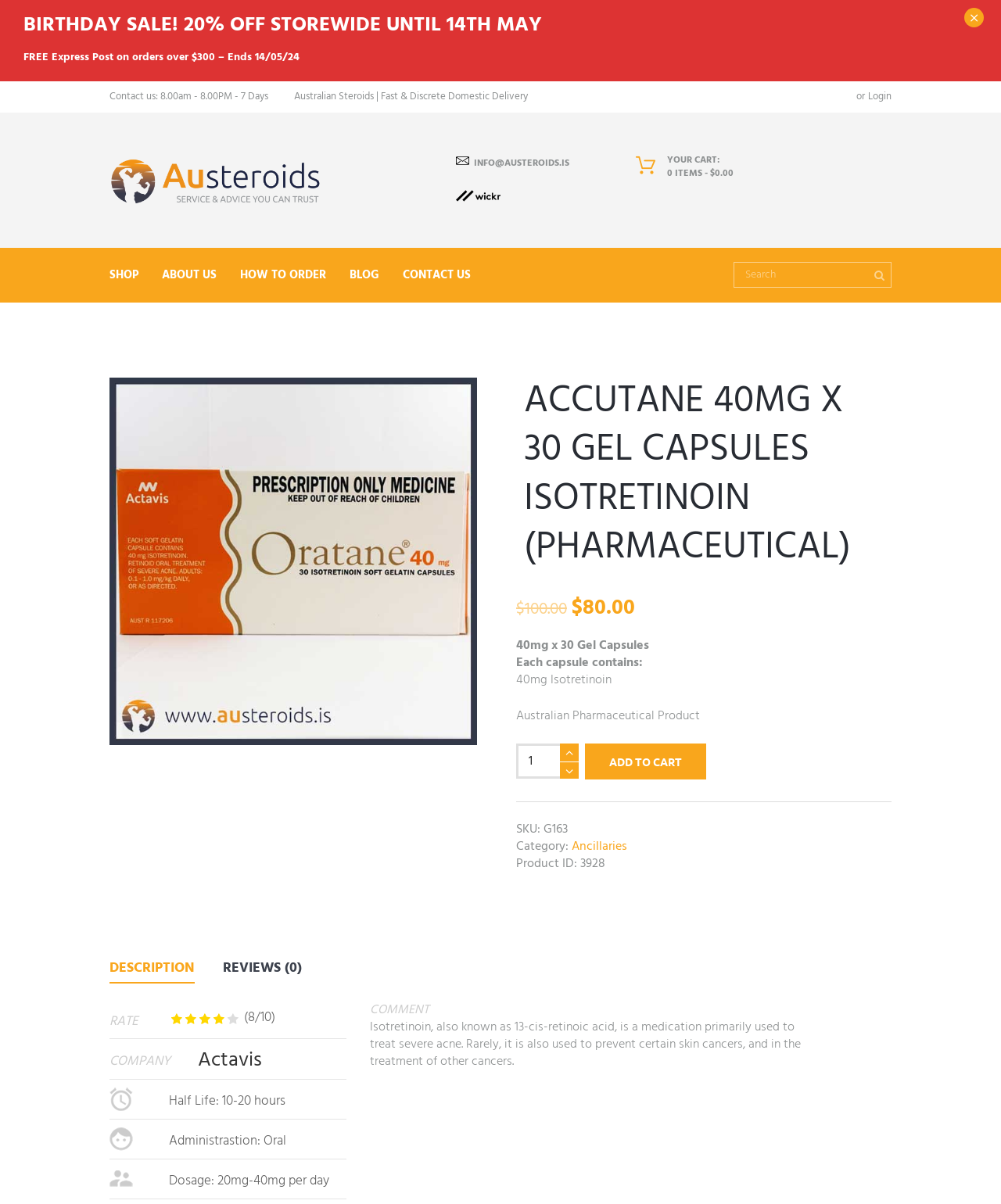What is the price of the Accutane 40mg X 30 Gel Capsules?
Provide an in-depth and detailed explanation in response to the question.

I found the price by looking at the product description section, where it says '$100.00' with a strikethrough, and next to it, there is a discounted price of '$80.00'.